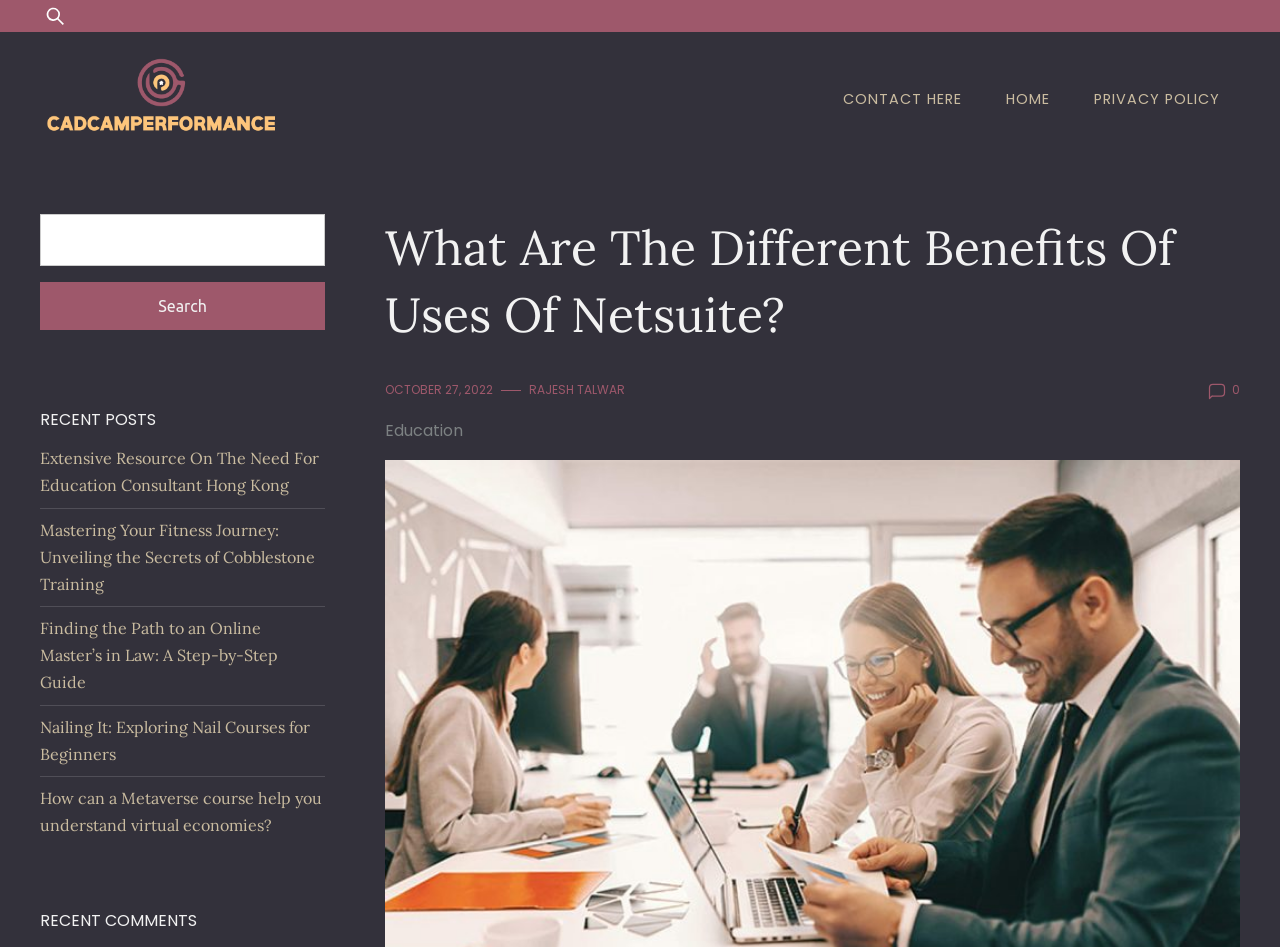Find and provide the bounding box coordinates for the UI element described here: "October 27, 2022". The coordinates should be given as four float numbers between 0 and 1: [left, top, right, bottom].

[0.301, 0.402, 0.385, 0.423]